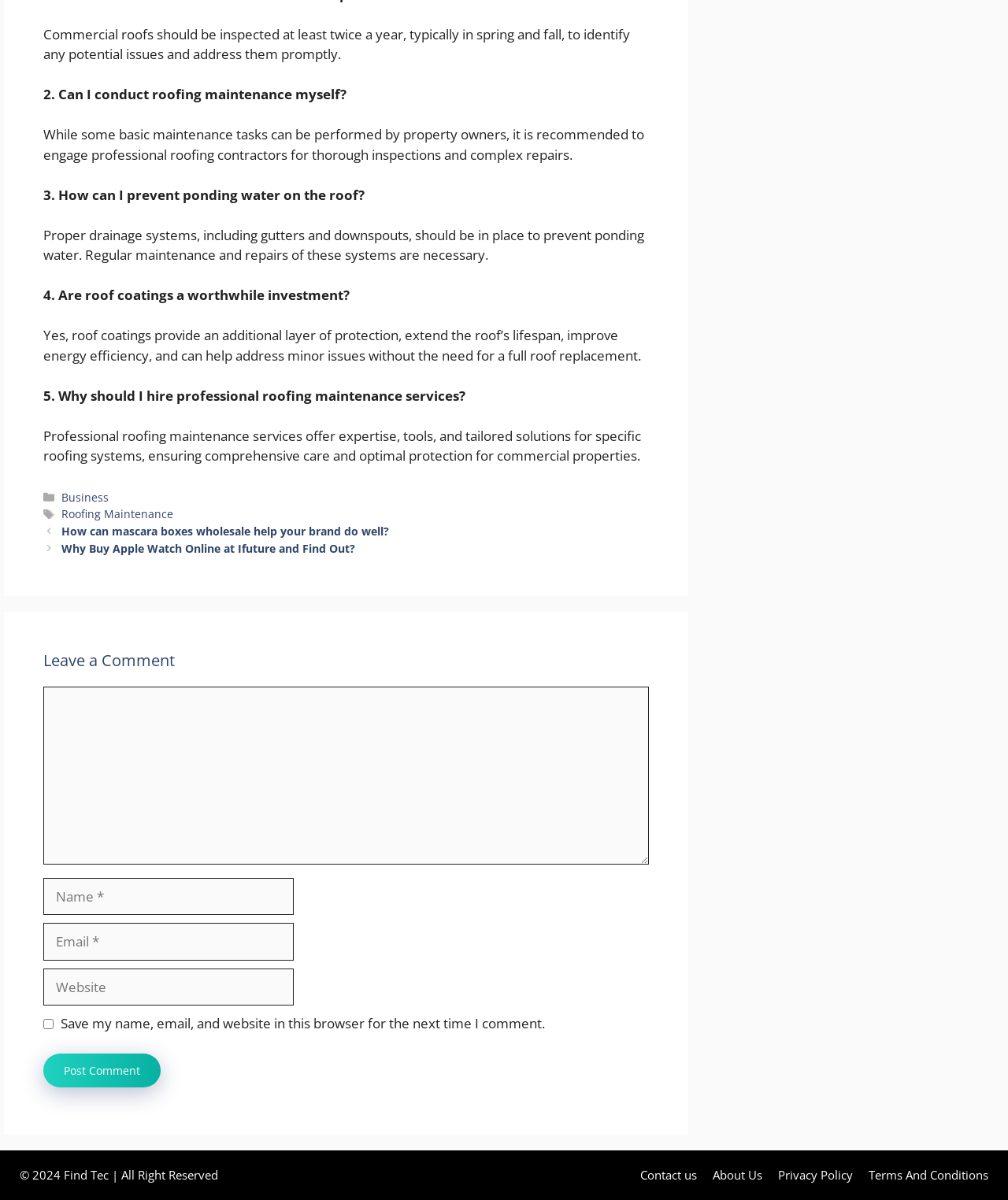Refer to the image and provide a thorough answer to this question:
What is the recommended frequency for commercial roof inspections?

According to the webpage, commercial roofs should be inspected at least twice a year, typically in spring and fall, to identify any potential issues and address them promptly.